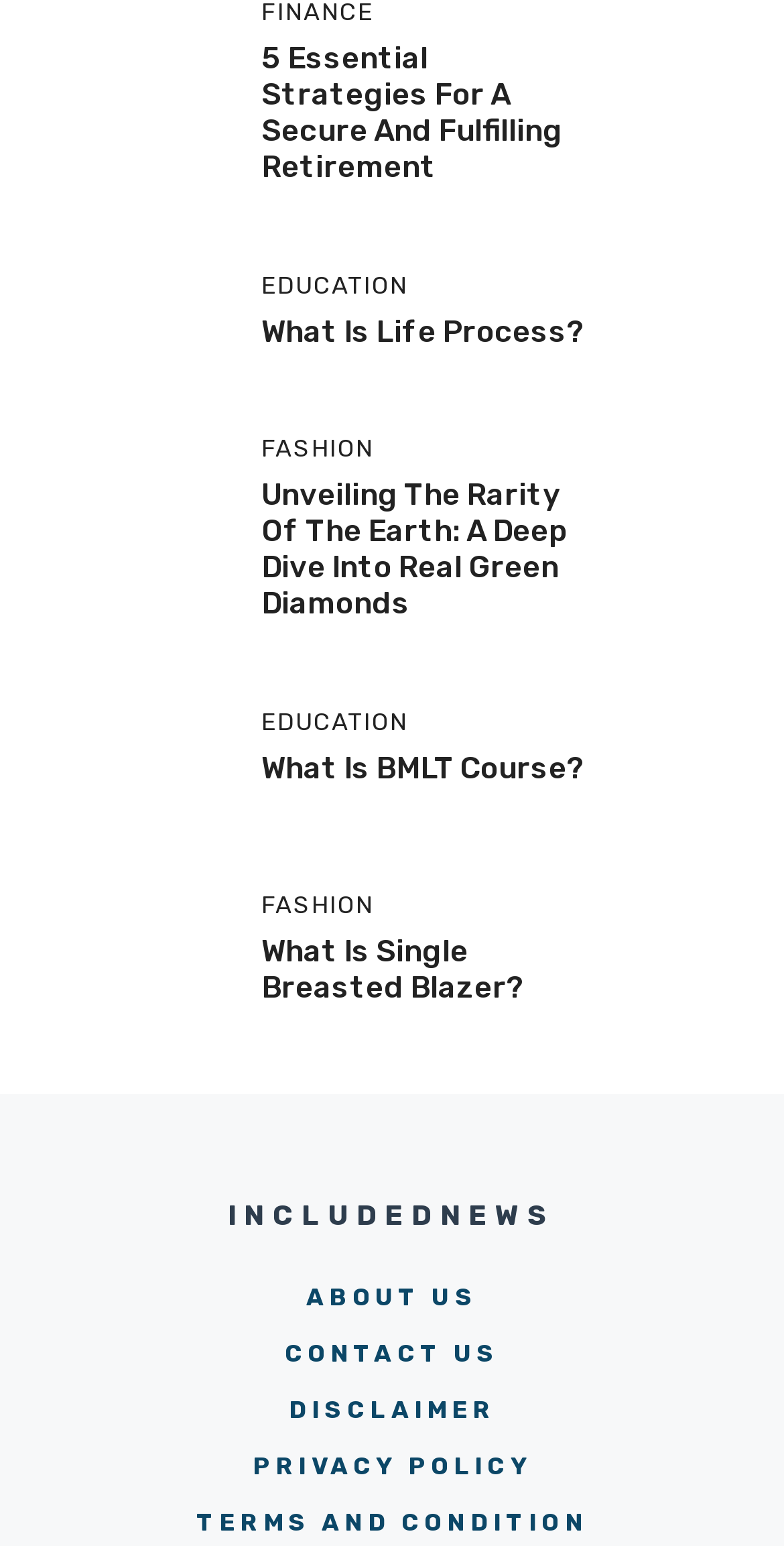Can you pinpoint the bounding box coordinates for the clickable element required for this instruction: "read about 5 Essential Strategies For A Secure And Fulfilling Retirement"? The coordinates should be four float numbers between 0 and 1, i.e., [left, top, right, bottom].

[0.333, 0.026, 0.718, 0.12]